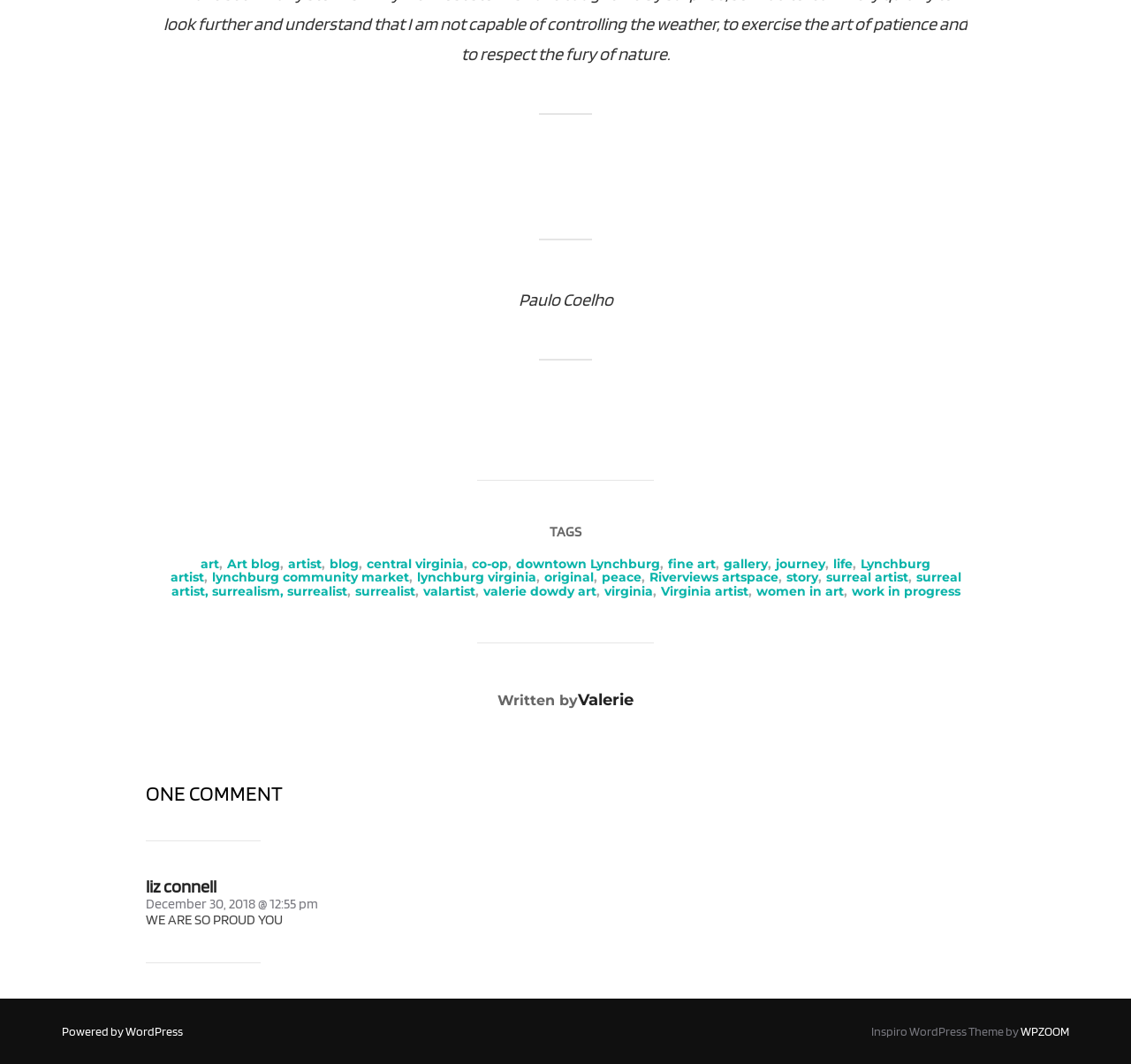Carefully observe the image and respond to the question with a detailed answer:
What is the date of the comment?

The date of the comment is mentioned in the link 'December 30, 2018 @ 12:55 pm'.